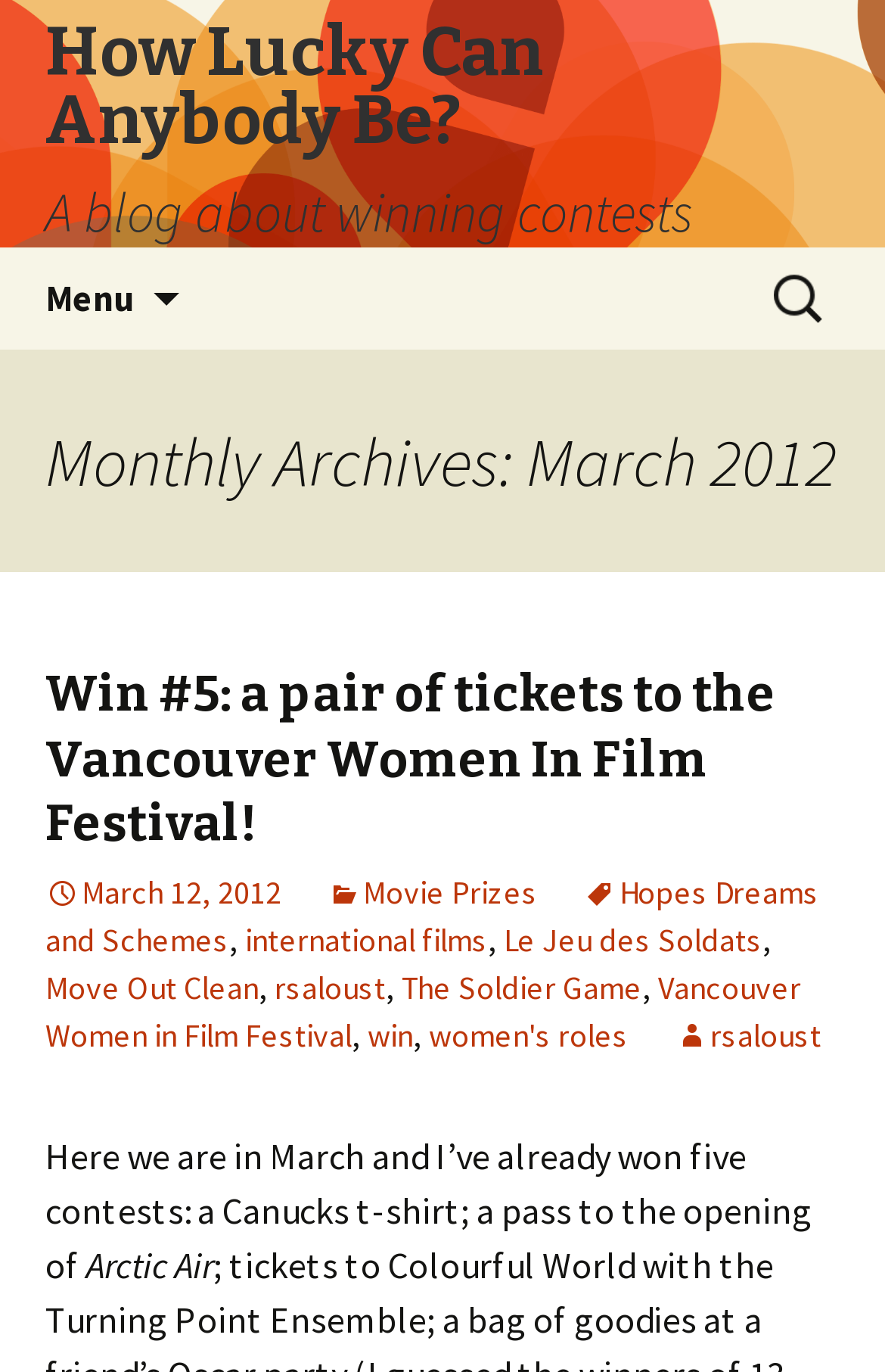Pinpoint the bounding box coordinates of the clickable element to carry out the following instruction: "View the 'Monthly Archives: March 2012' section."

[0.051, 0.255, 0.949, 0.417]